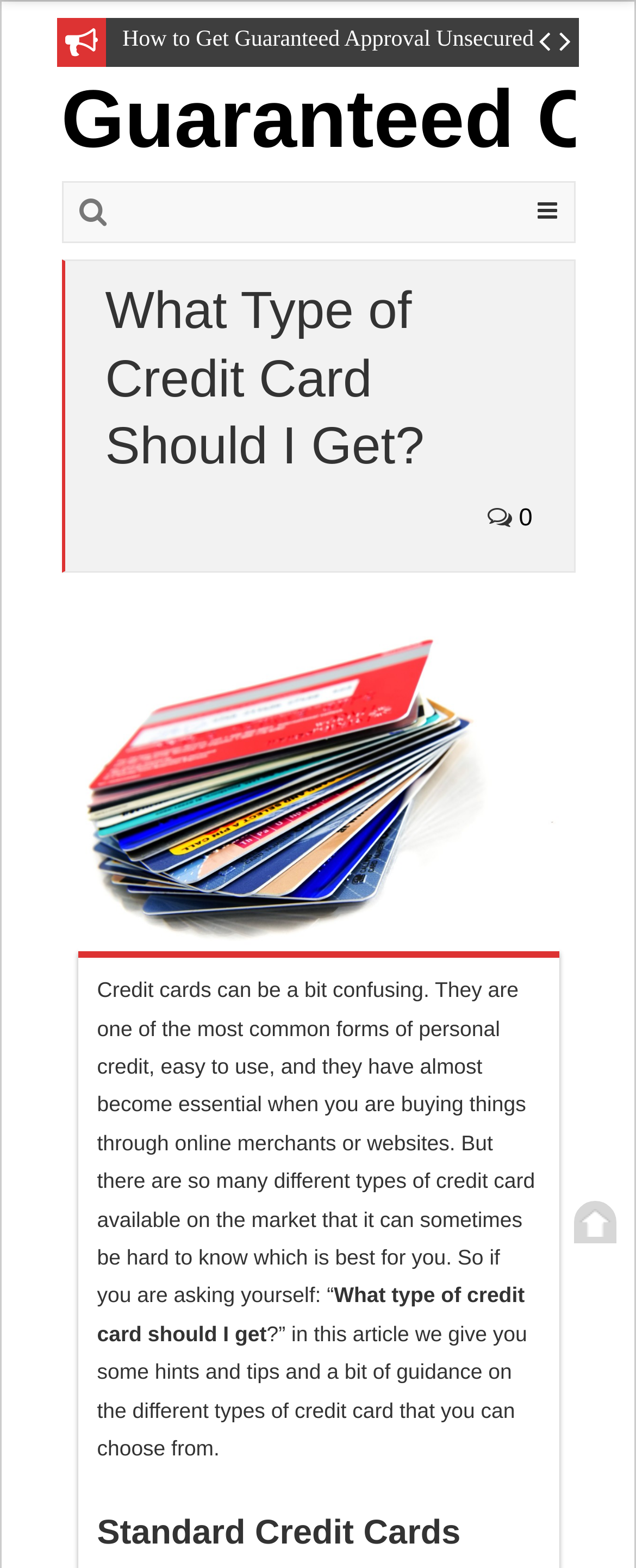Refer to the image and provide an in-depth answer to the question: 
How many icons are there in the top-right corner?

In the top-right corner, I found two icon elements, one with the text '' and another with the text '', which are likely social media or sharing icons.